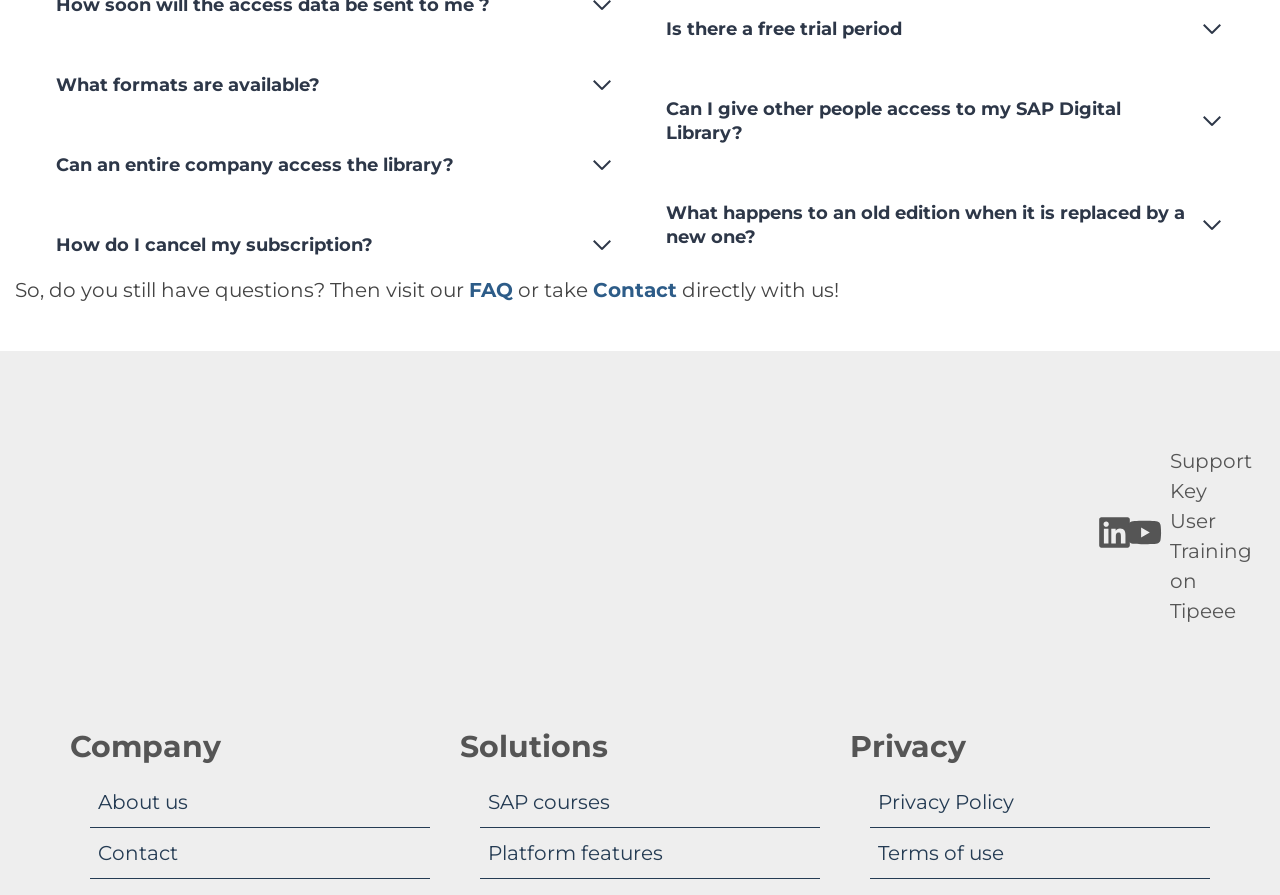What are the three main categories mentioned in the webpage?
Offer a detailed and exhaustive answer to the question.

I found the three main categories by looking at the headings 'Company', 'Solutions', and 'Privacy' which are present in the webpage and have sub-links under them.